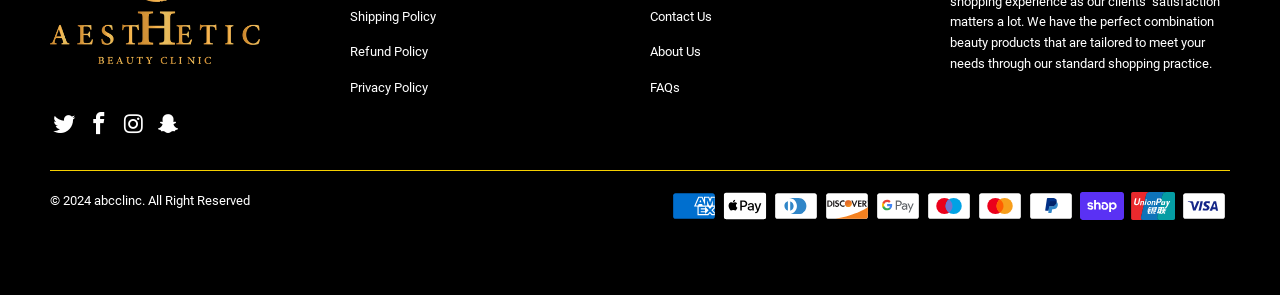Highlight the bounding box coordinates of the region I should click on to meet the following instruction: "Click FAQs".

[0.508, 0.272, 0.531, 0.323]